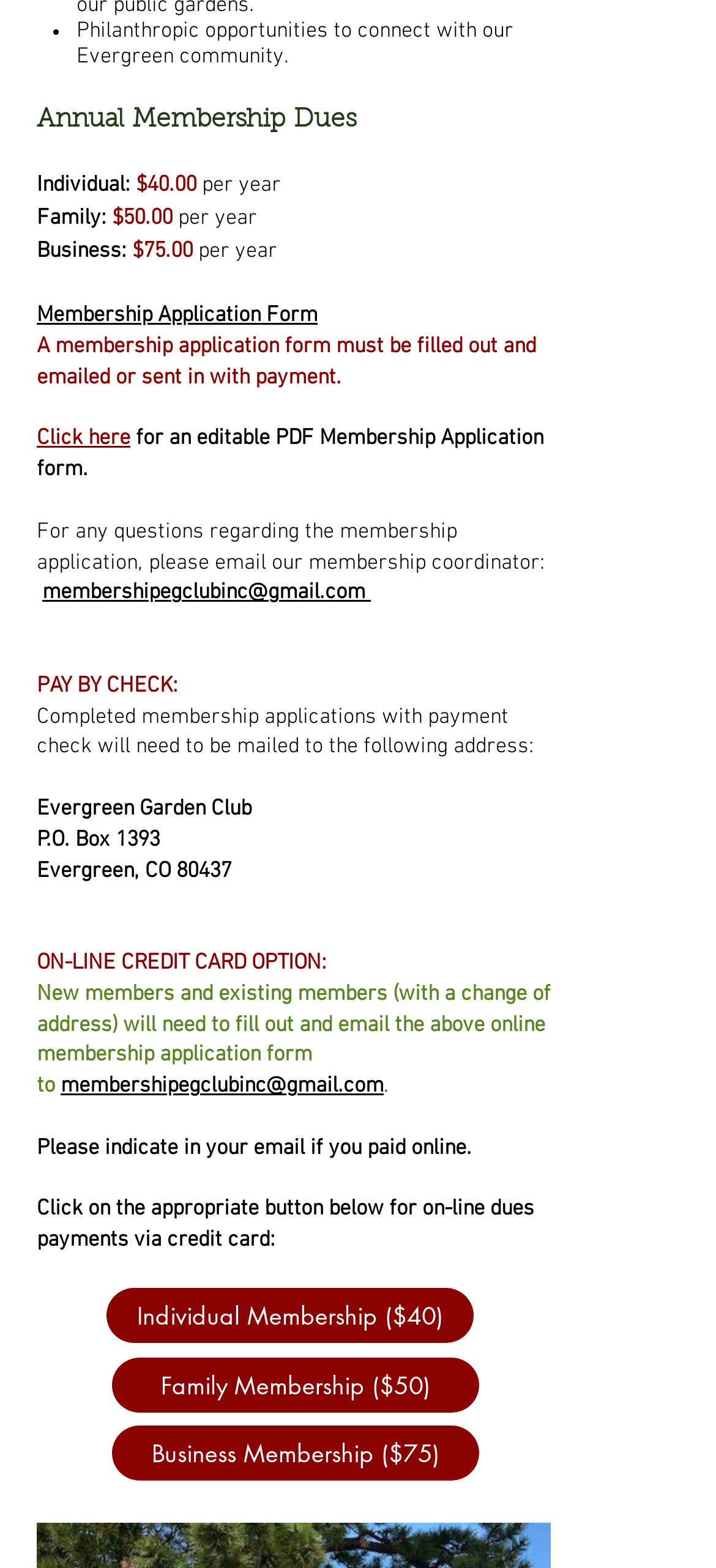Determine the bounding box coordinates for the UI element with the following description: "membershipegclubinc@gmail.com". The coordinates should be four float numbers between 0 and 1, represented as [left, top, right, bottom].

[0.059, 0.37, 0.518, 0.387]